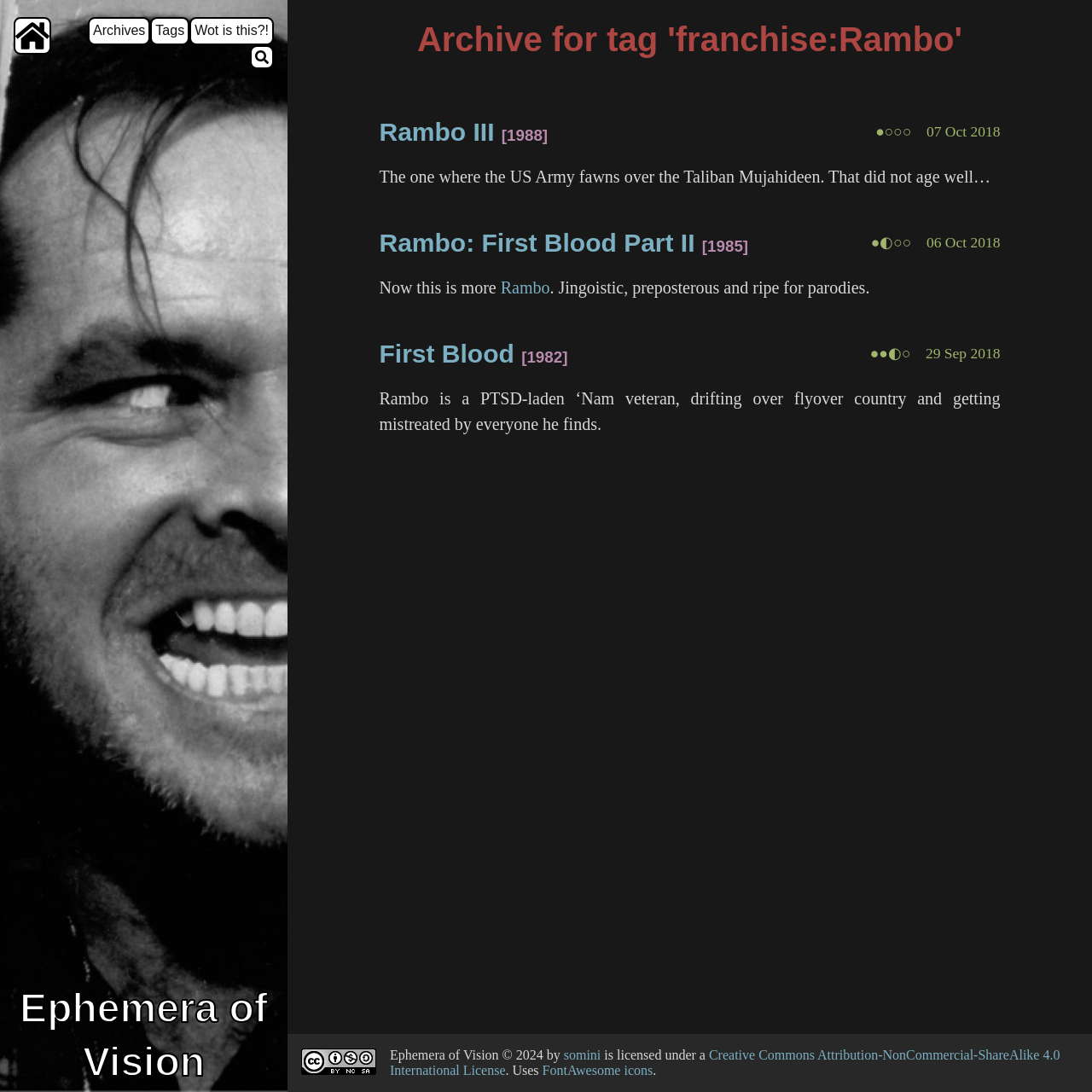Use the details in the image to answer the question thoroughly: 
What is the date of the post about First Blood?

The date of the post about First Blood can be found in the generic element with the text 'Saturday, 29 September 2018' below the heading 'First Blood [1982]'.